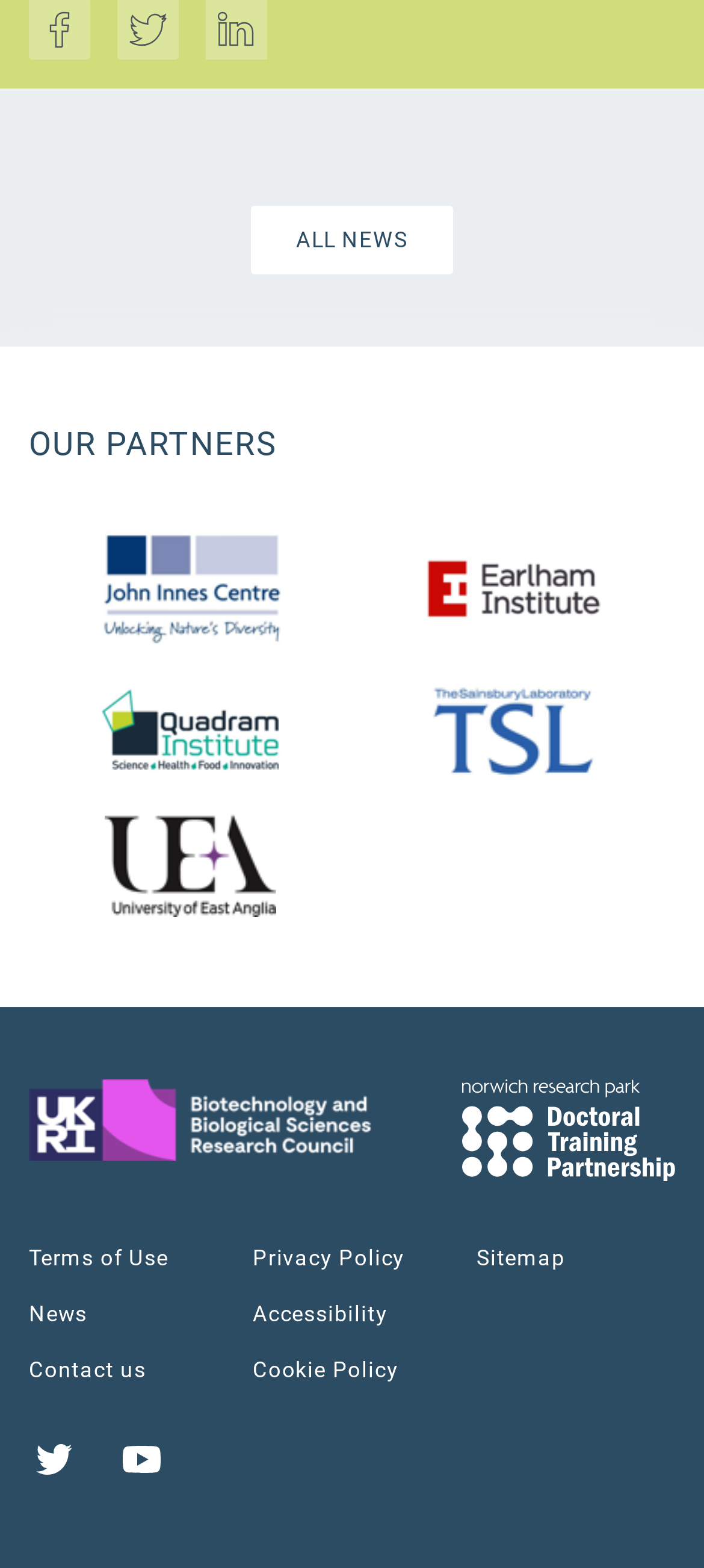Please give a one-word or short phrase response to the following question: 
How many social media links are available?

2